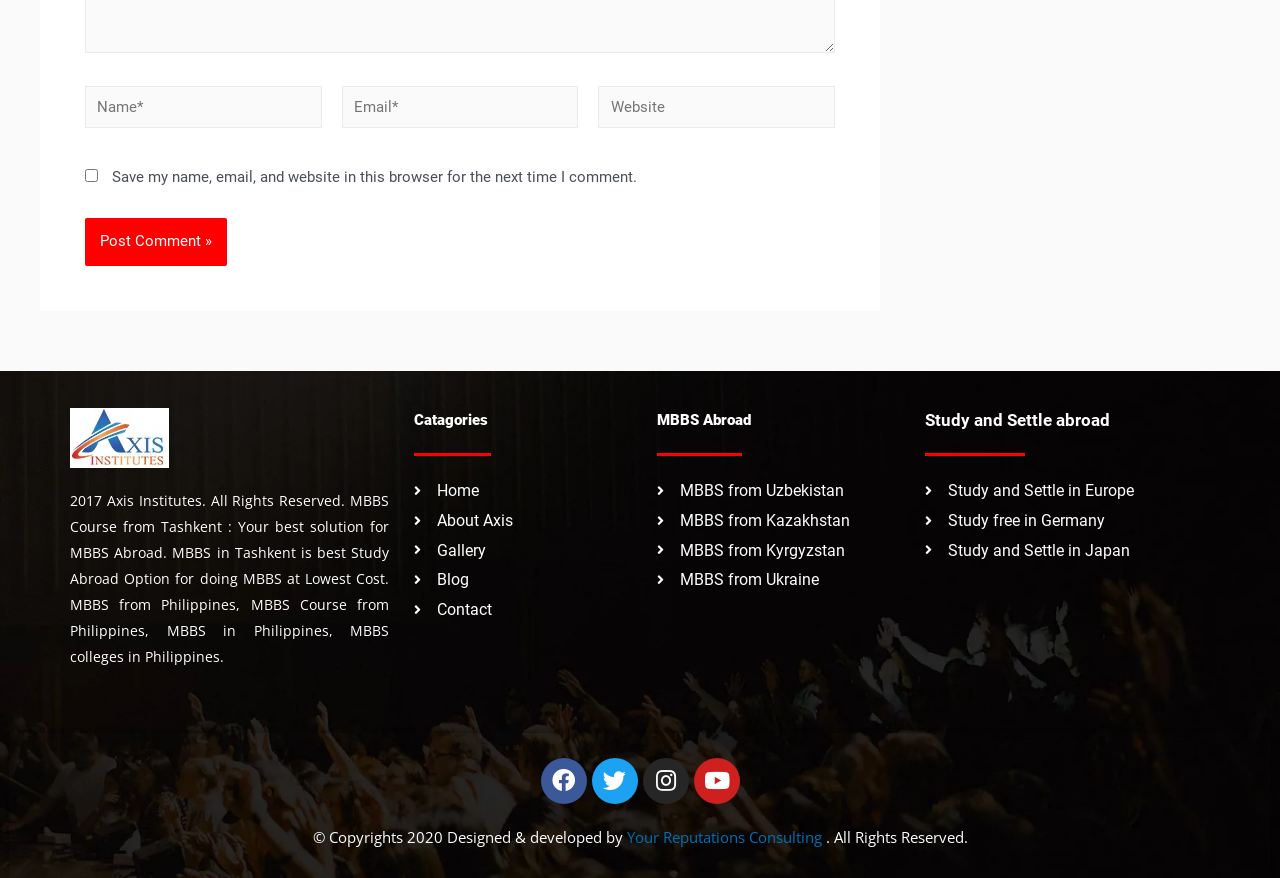Find the UI element described as: "About Axis" and predict its bounding box coordinates. Ensure the coordinates are four float numbers between 0 and 1, [left, top, right, bottom].

[0.324, 0.576, 0.494, 0.61]